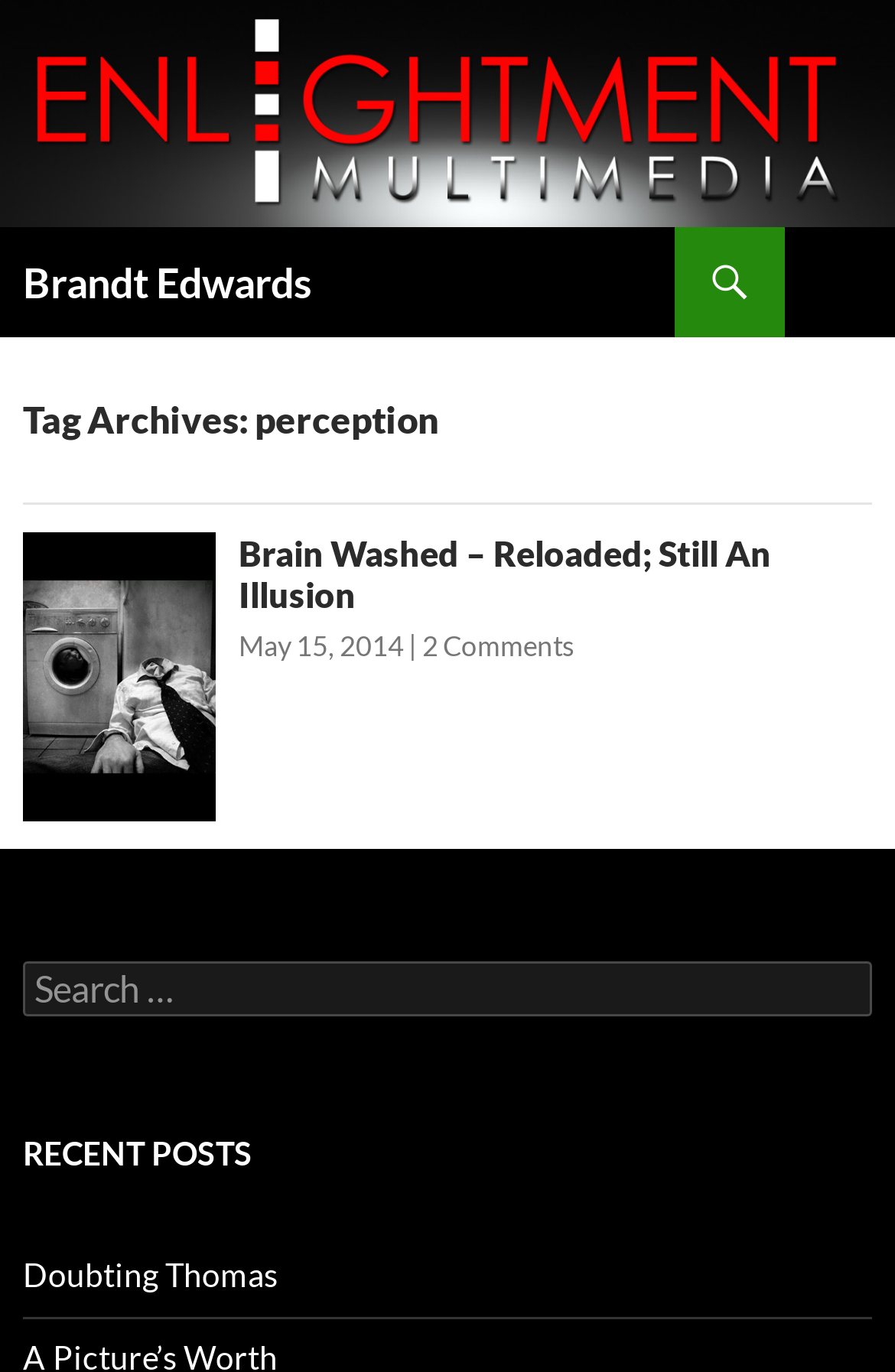Provide a short answer using a single word or phrase for the following question: 
How many comments does the first article have?

2